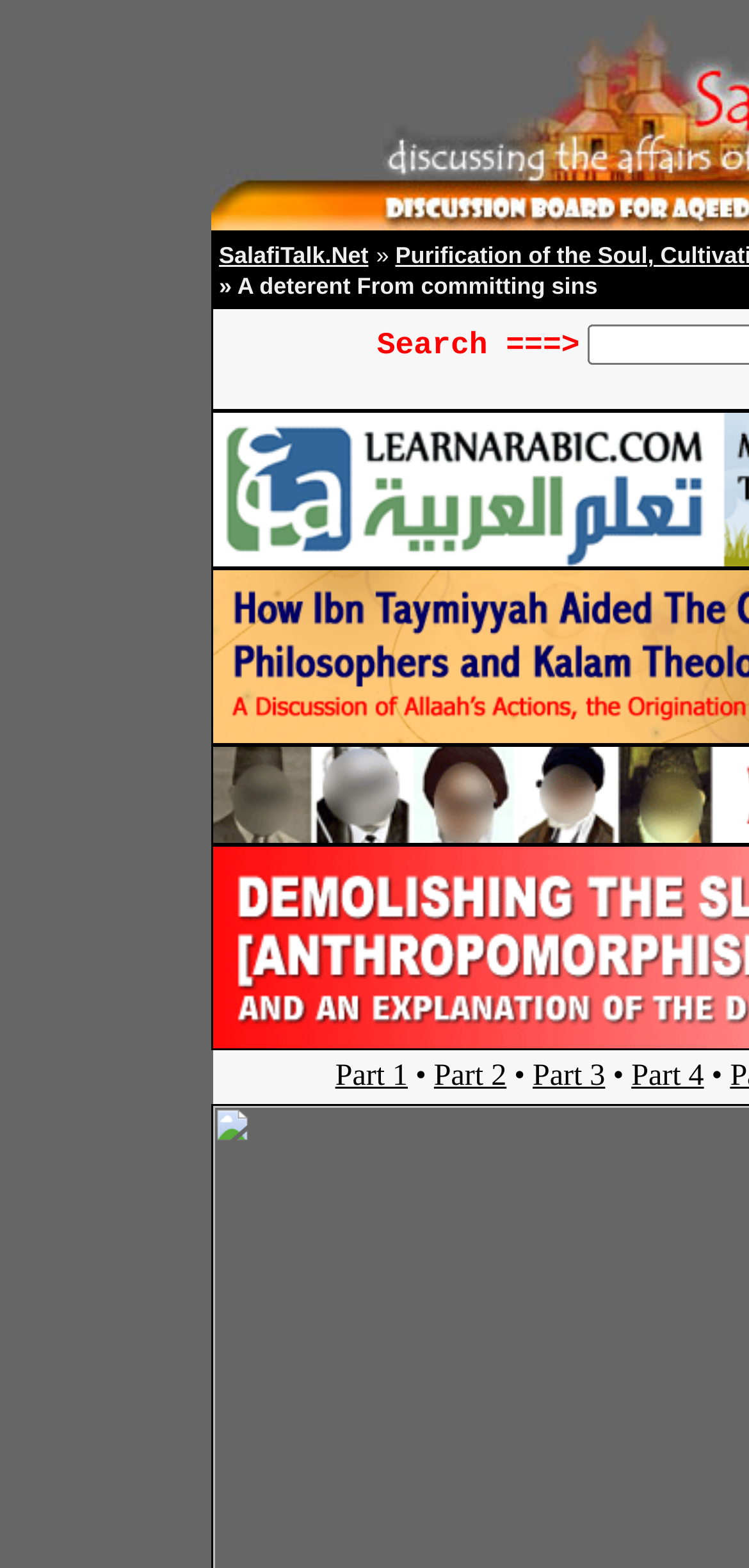Answer the following query concisely with a single word or phrase:
What is the purpose of the webpage?

to deter from committing sins